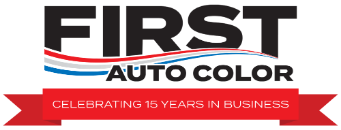Explain the image in detail, mentioning the main subjects and background elements.

The image features the logo of "First Auto Color," prominently displaying the name in bold, black letters, with "AUTO COLOR" highlighted in a slightly smaller font. The design is accented with red, white, and blue stripes that curl above the name, reflecting a dynamic and vibrant aesthetic. Below the name, a red banner reads "CELEBRATING 15 YEARS IN BUSINESS," emphasizing the company's milestone and commitment to quality service. This logo encapsulates a sense of pride in the automotive industry and signifies the company's expertise in auto body parts and color solutions.